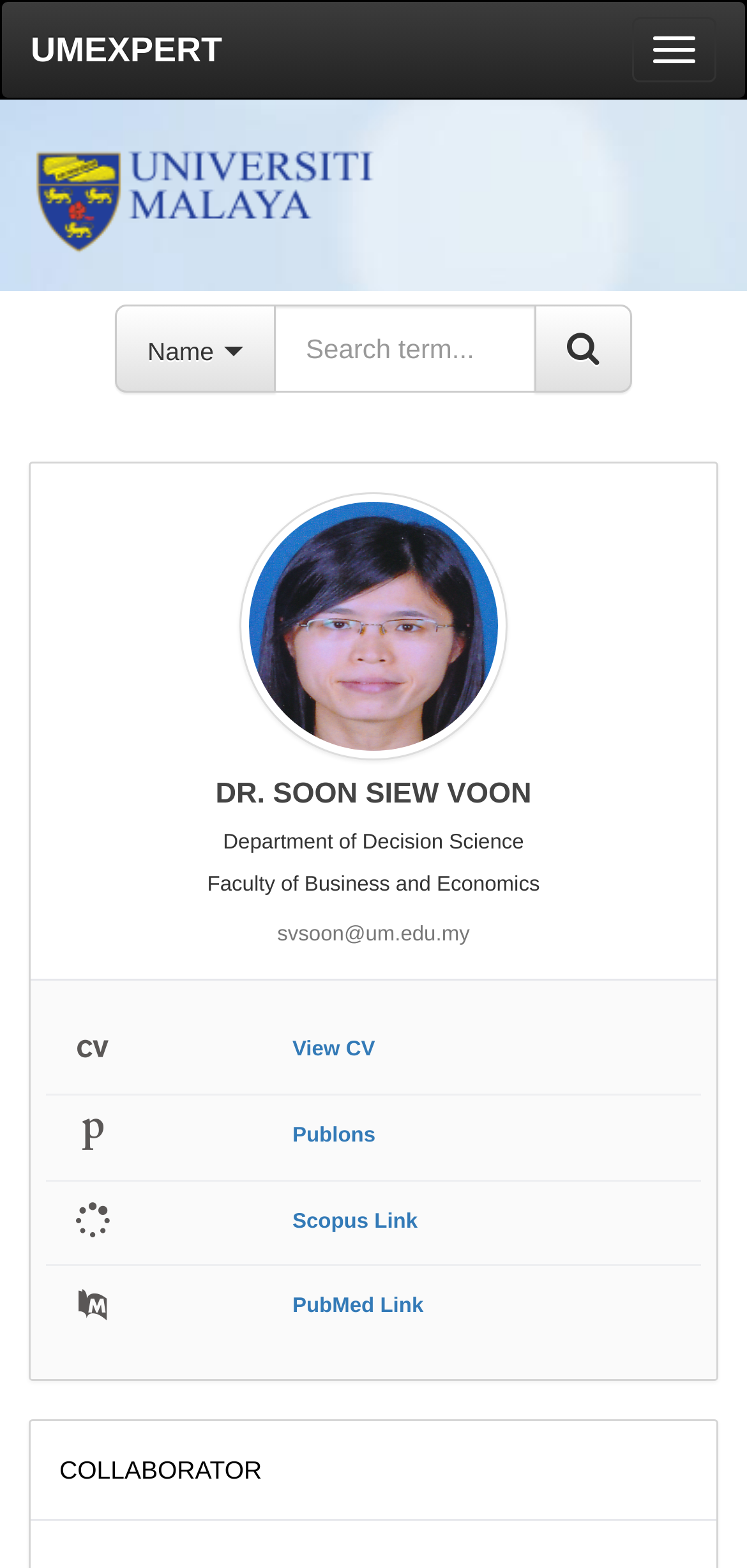Given the following UI element description: "parent_node: Name name="search_front" placeholder="Search term..."", find the bounding box coordinates in the webpage screenshot.

[0.366, 0.194, 0.718, 0.25]